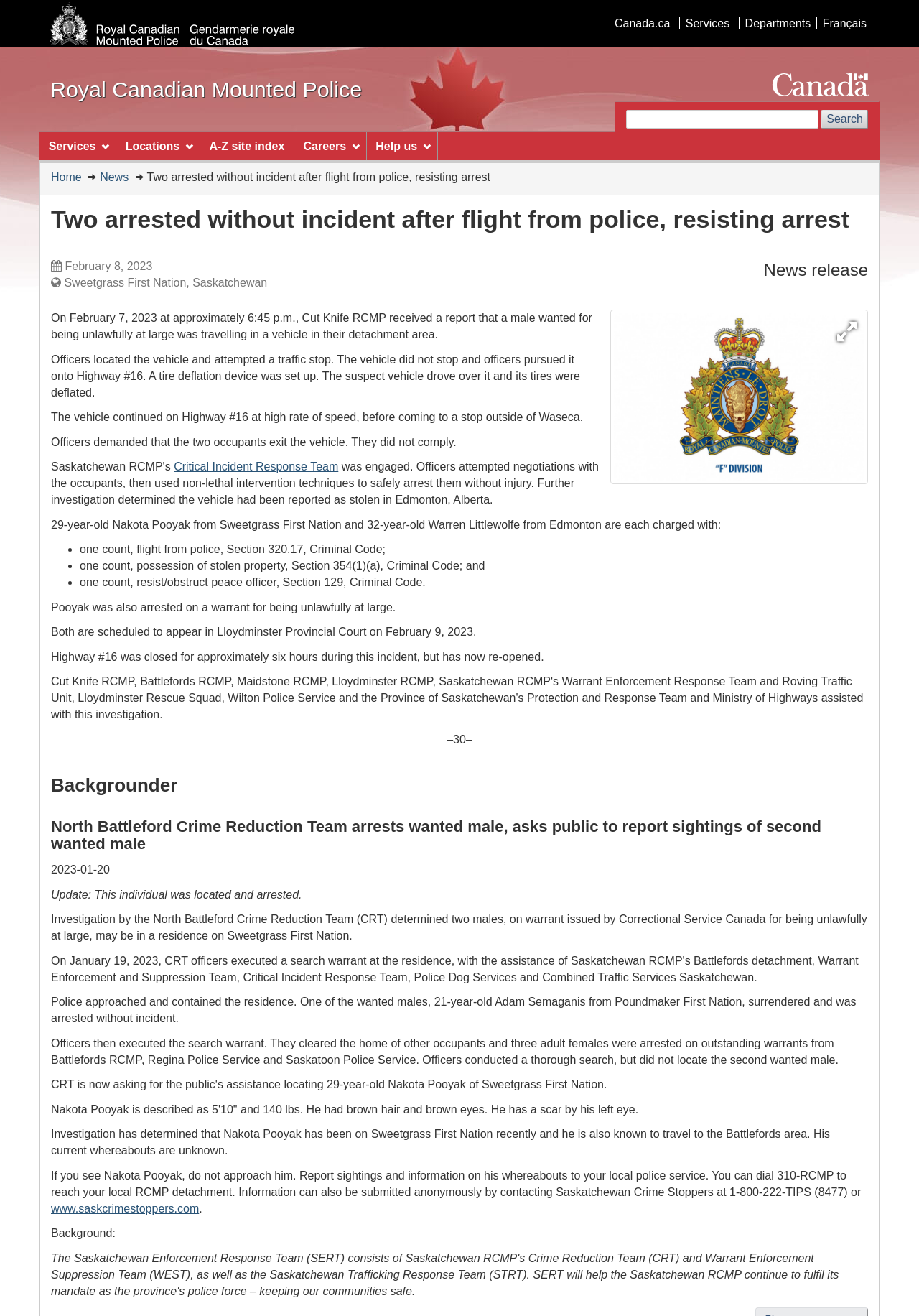From the screenshot, find the bounding box of the UI element matching this description: "A-Z site index". Supply the bounding box coordinates in the form [left, top, right, bottom], each a float between 0 and 1.

[0.218, 0.101, 0.319, 0.122]